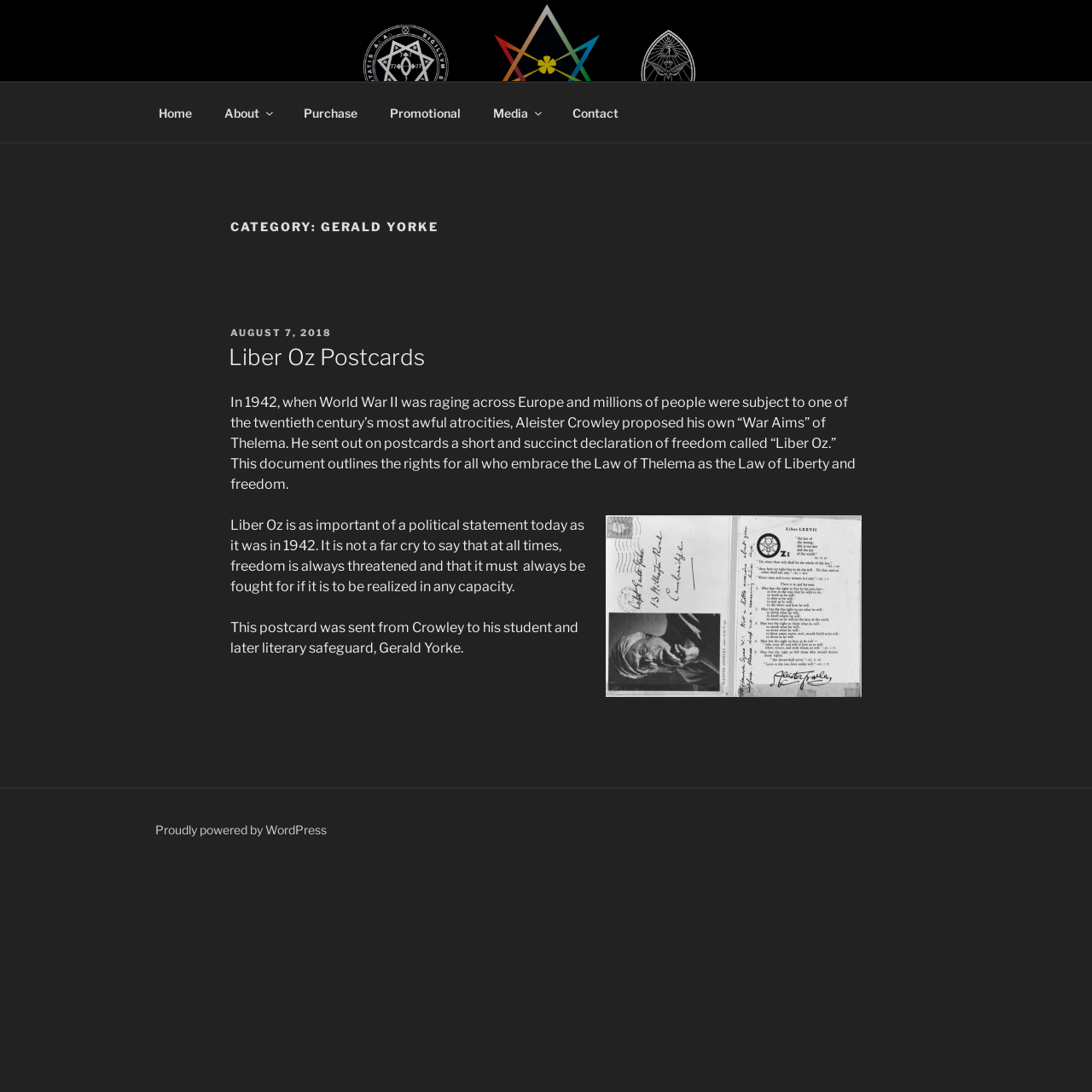Using the information in the image, give a detailed answer to the following question: What is the platform that powers this website?

I found the platform information at the bottom of the webpage, where it says 'Proudly powered by WordPress' with a bounding box coordinate of [0.142, 0.753, 0.299, 0.766].